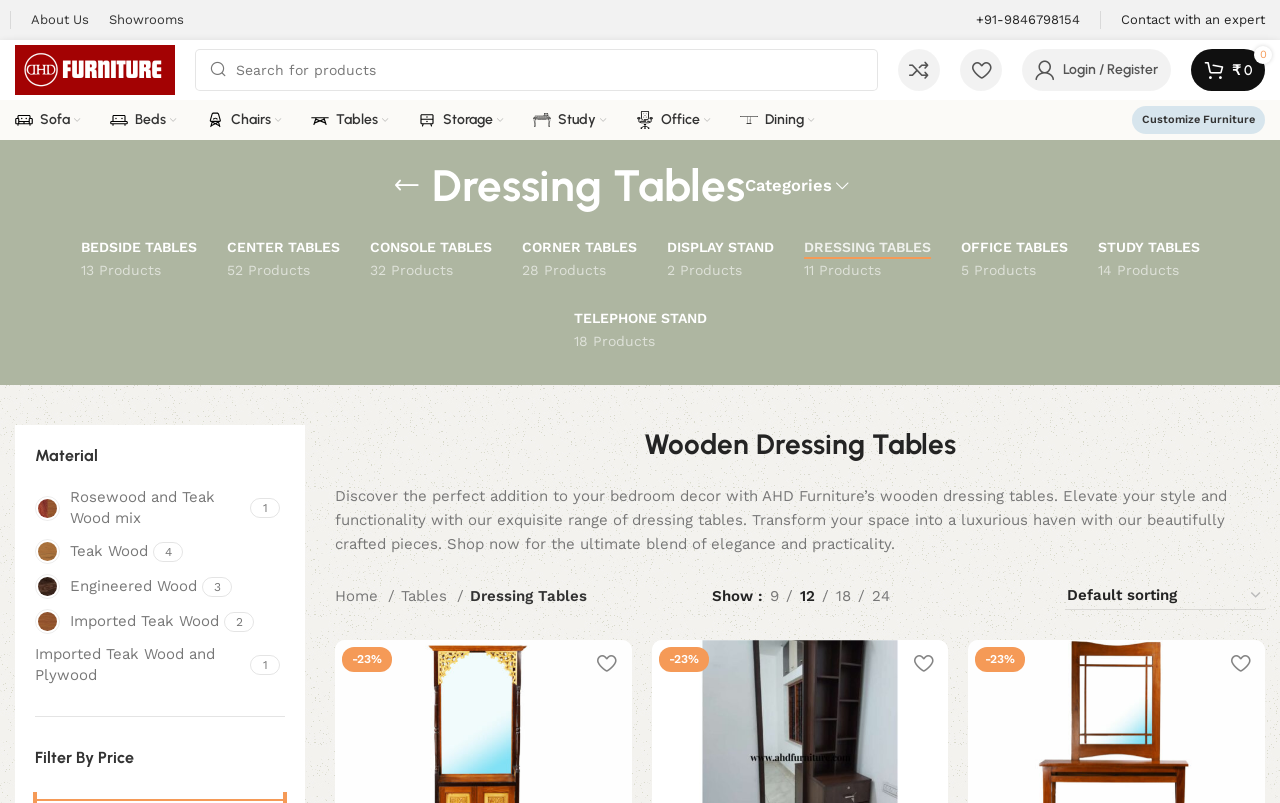Please give a succinct answer to the question in one word or phrase:
What type of furniture is being showcased?

Dressing tables